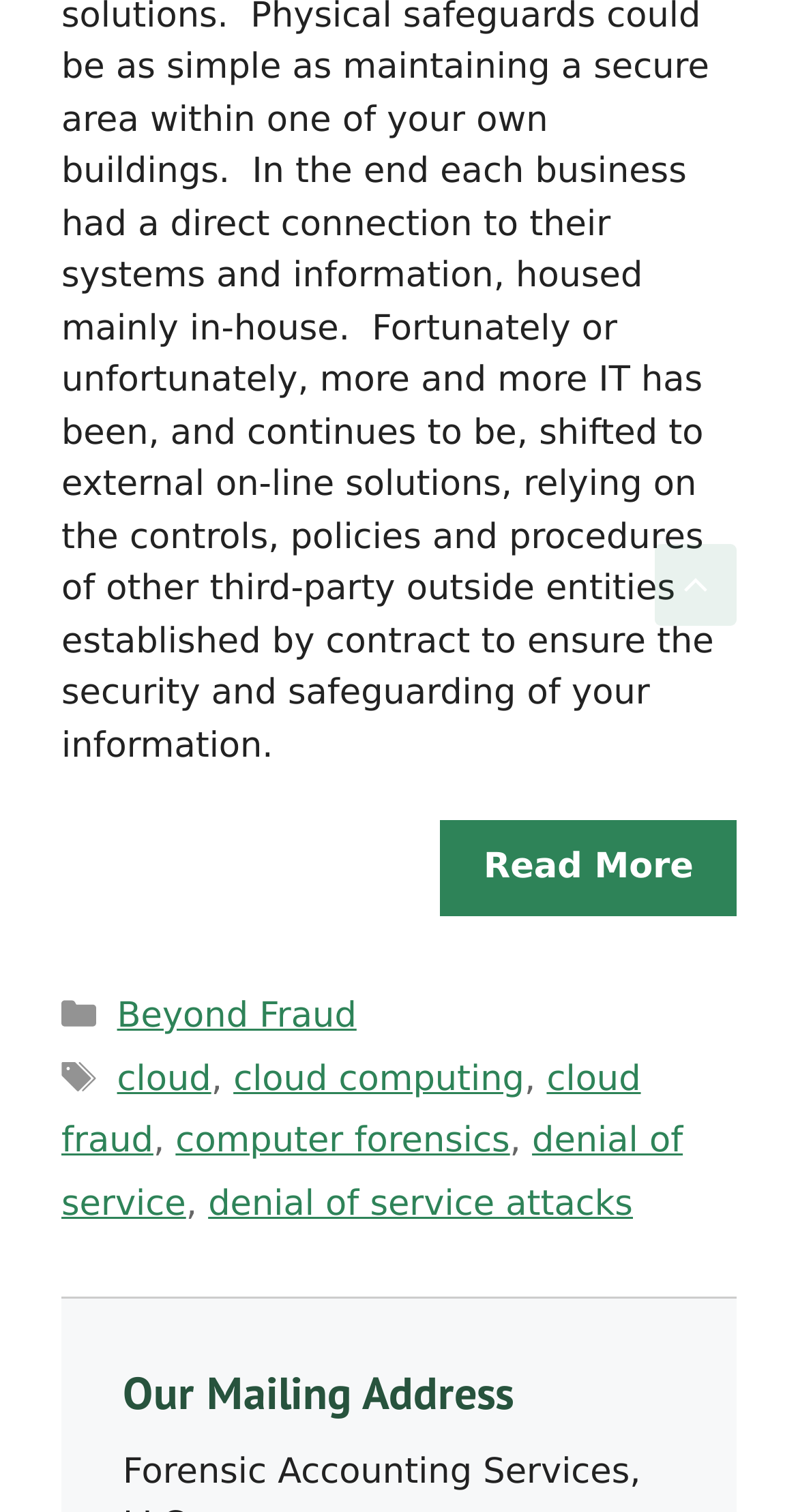Reply to the question with a single word or phrase:
How many tags are listed?

4